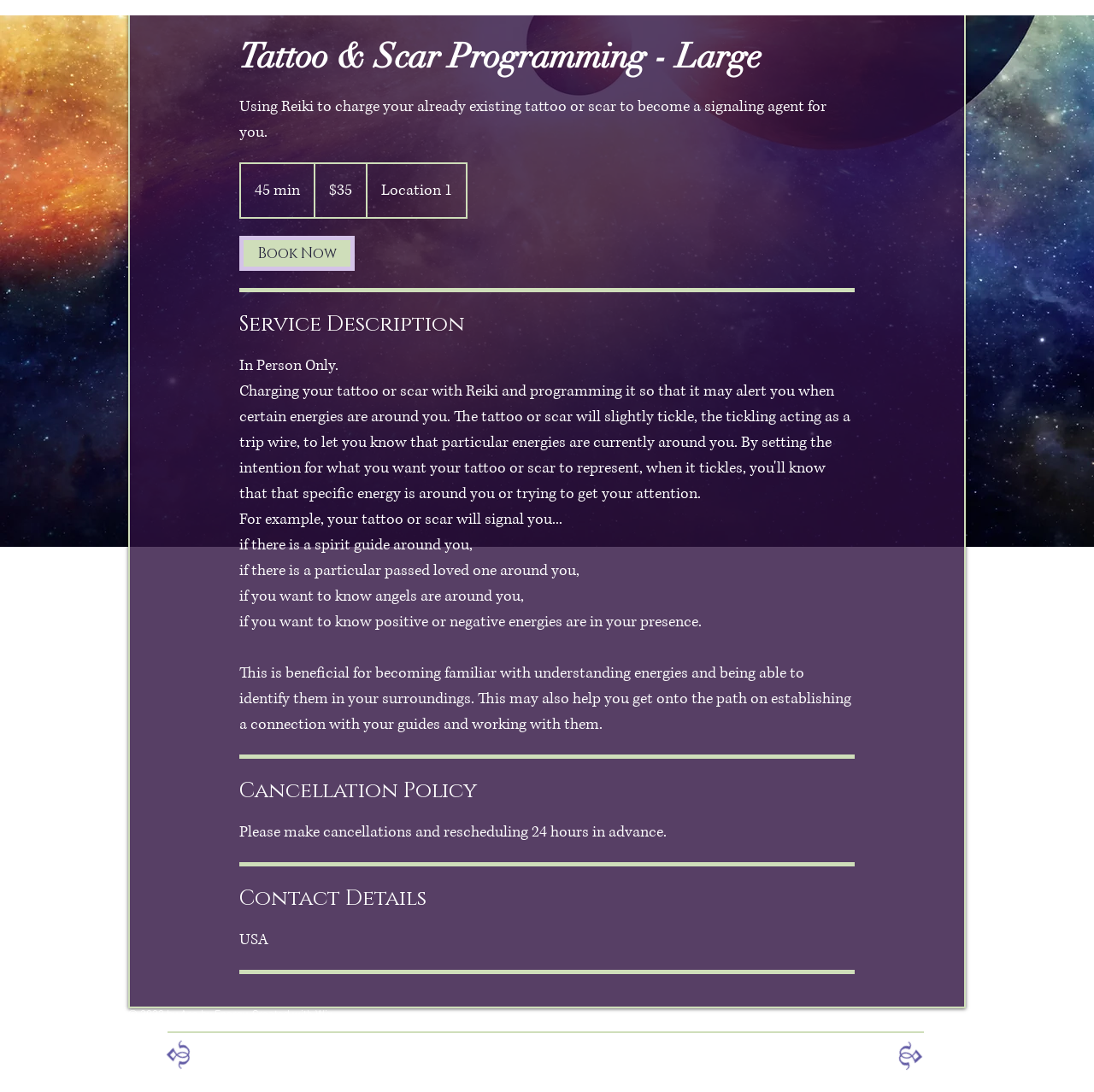Using the provided element description, identify the bounding box coordinates as (top-left x, top-left y, bottom-right x, bottom-right y). Ensure all values are between 0 and 1. Description: Book Now

[0.219, 0.216, 0.324, 0.248]